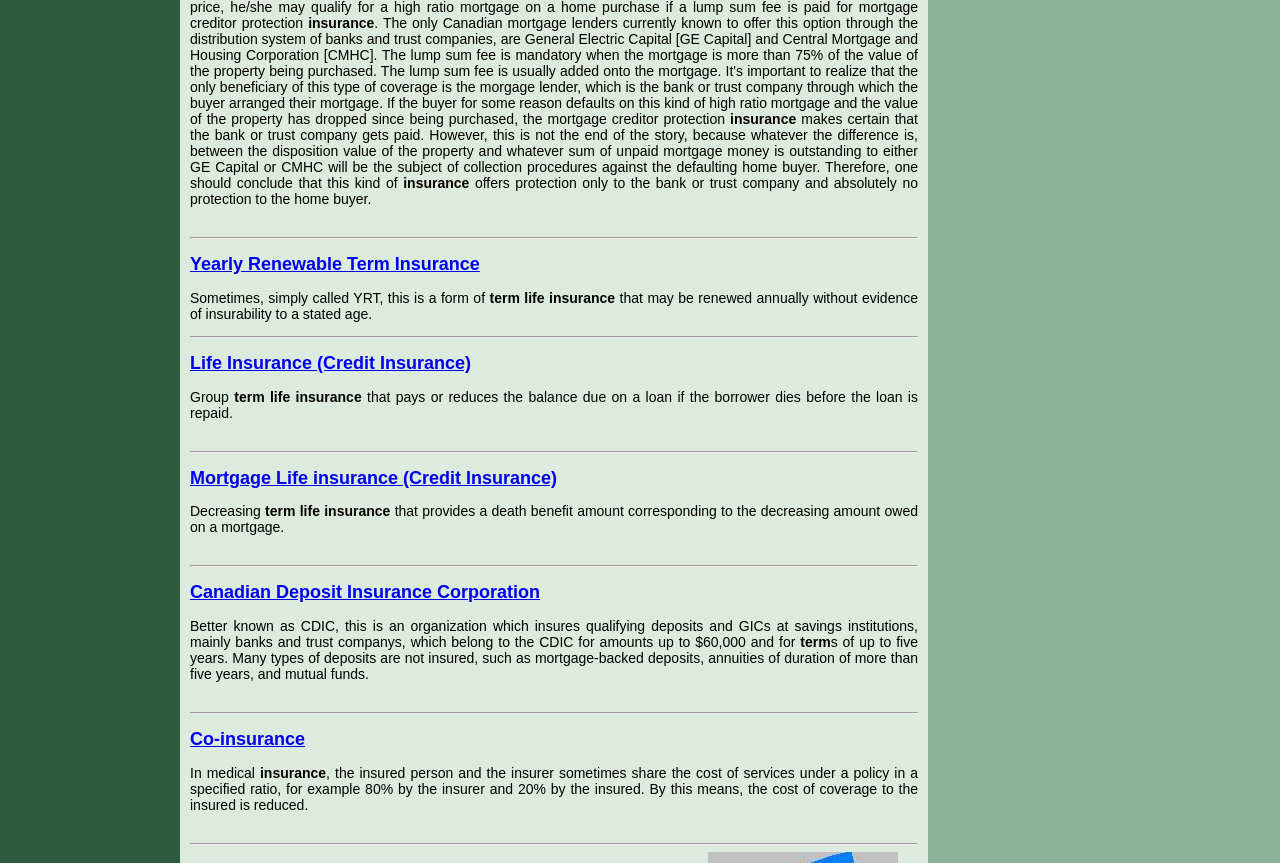Determine the bounding box for the UI element as described: "Lämna en kommentar". The coordinates should be represented as four float numbers between 0 and 1, formatted as [left, top, right, bottom].

None